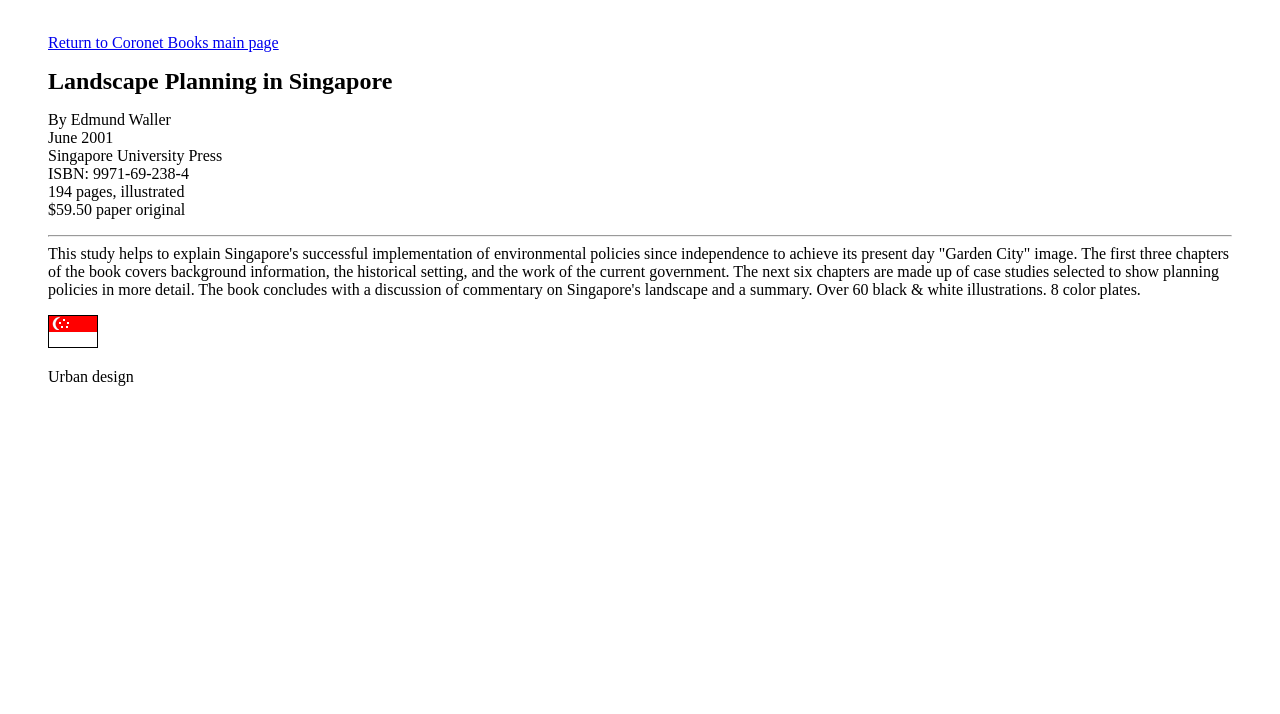What is the topic of the book related to?
Refer to the screenshot and answer in one word or phrase.

Urban design